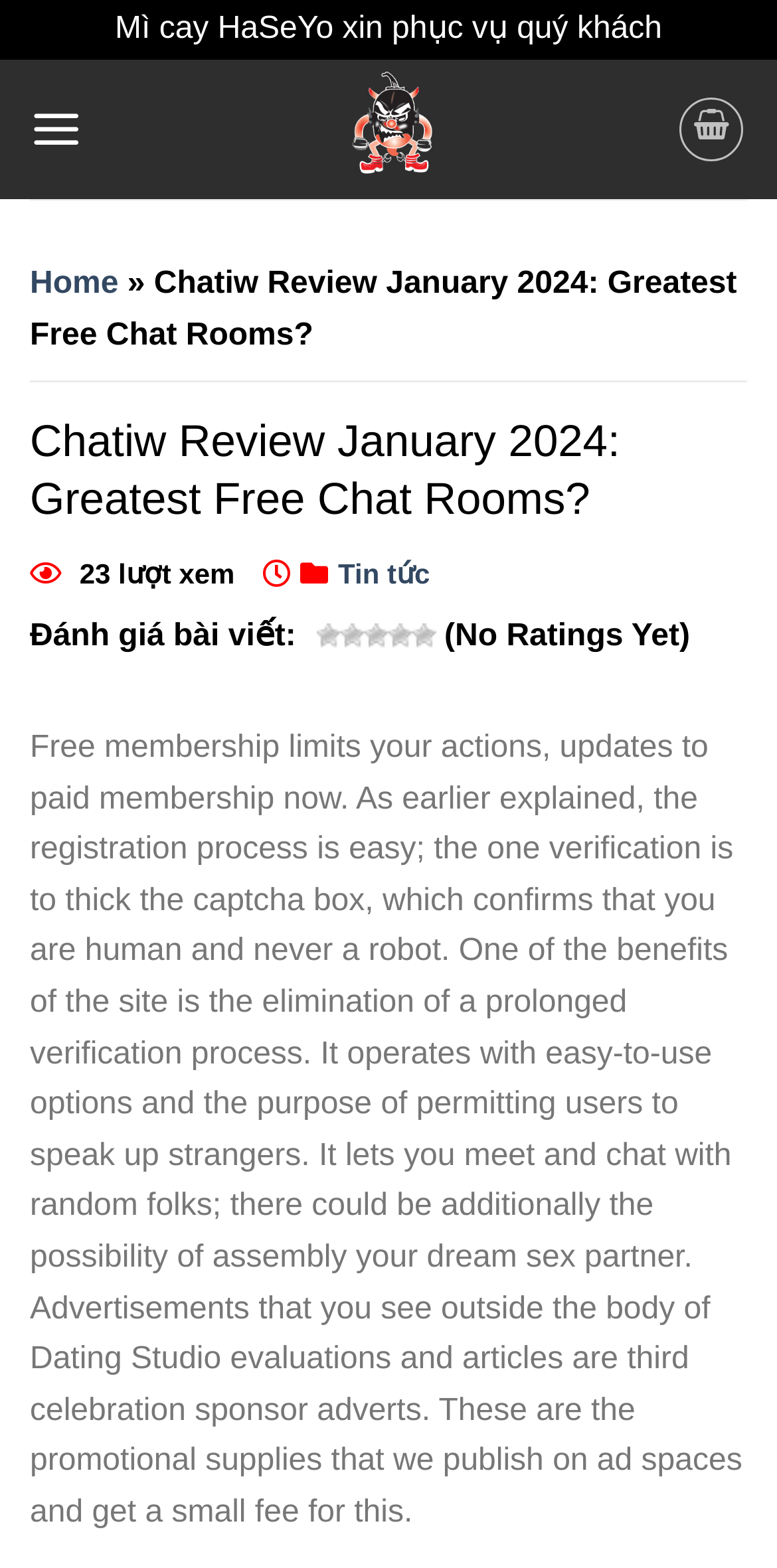What is the benefit of the website's verification process?
Please provide a single word or phrase answer based on the image.

Elimination of prolonged verification process